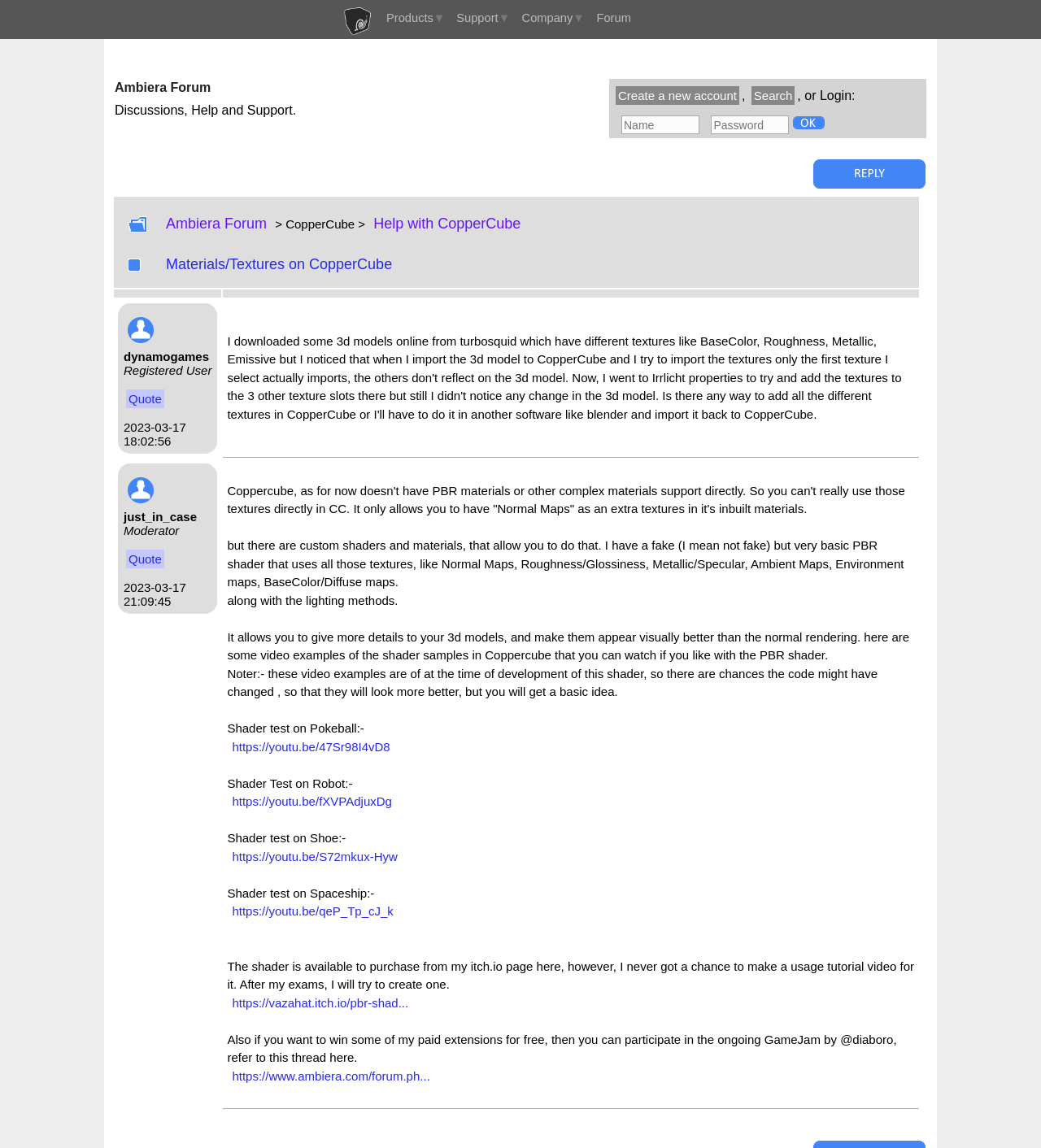Answer in one word or a short phrase: 
What is the name of the shader mentioned in the discussion?

PBR shader